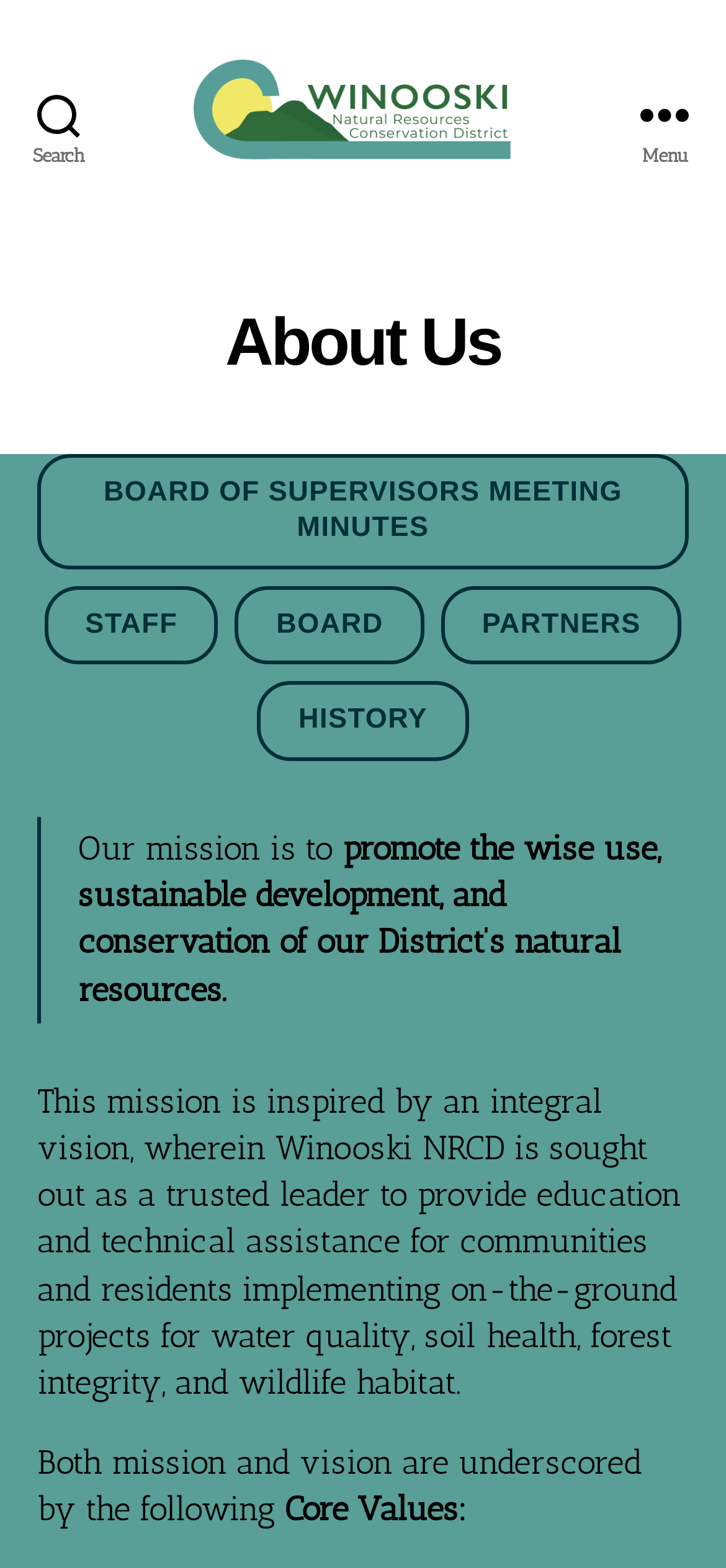Determine the bounding box coordinates of the clickable element to complete this instruction: "Visit the homepage". Provide the coordinates in the format of four float numbers between 0 and 1, [left, top, right, bottom].

[0.267, 0.037, 0.733, 0.109]